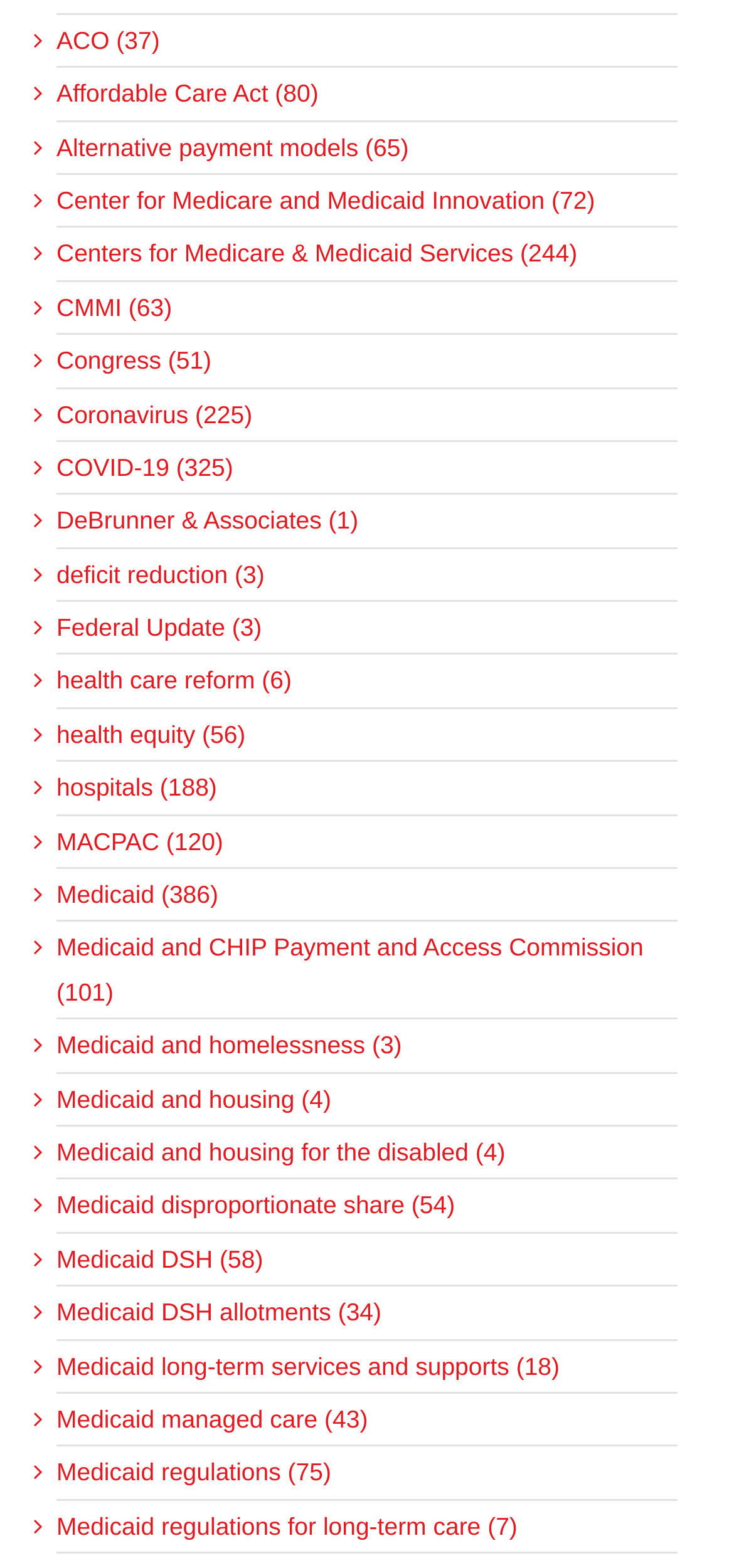Please identify the bounding box coordinates of the area I need to click to accomplish the following instruction: "Read about Medicaid and housing".

[0.077, 0.687, 0.897, 0.715]